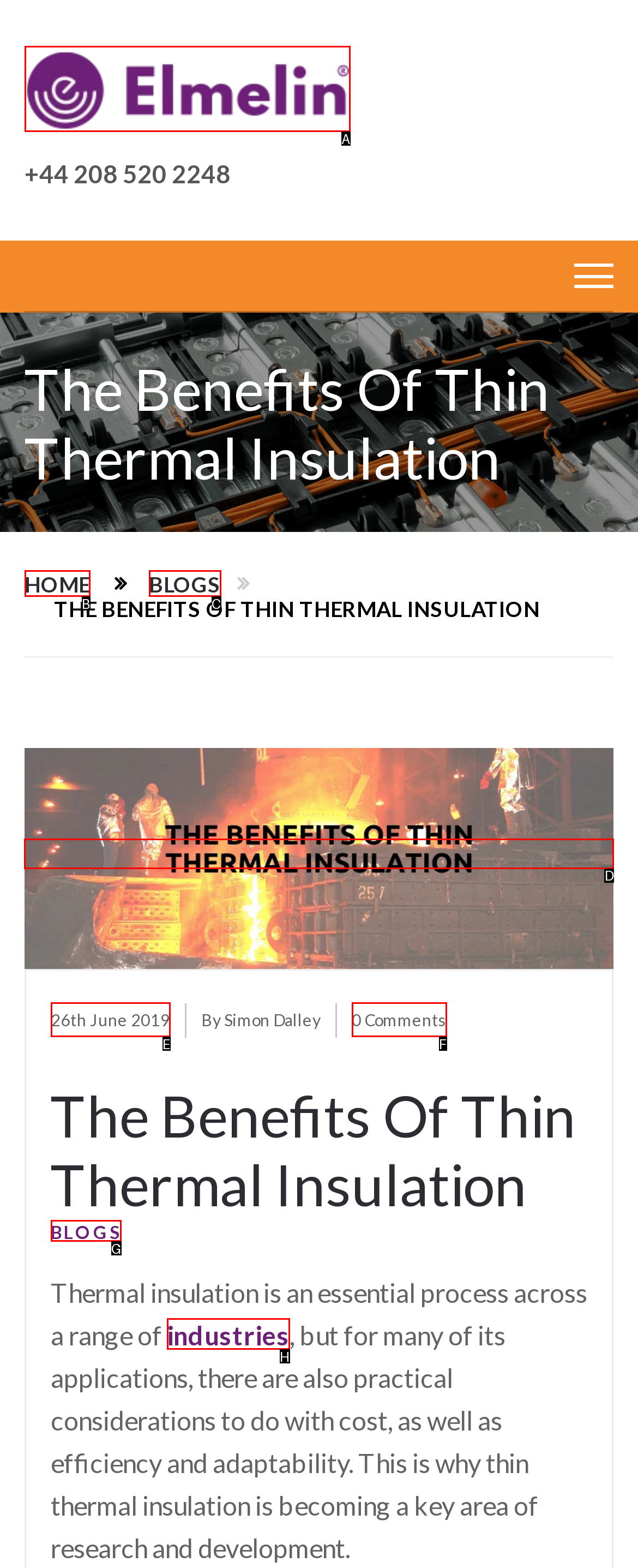Determine which option you need to click to execute the following task: Visit the Start page. Provide your answer as a single letter.

None